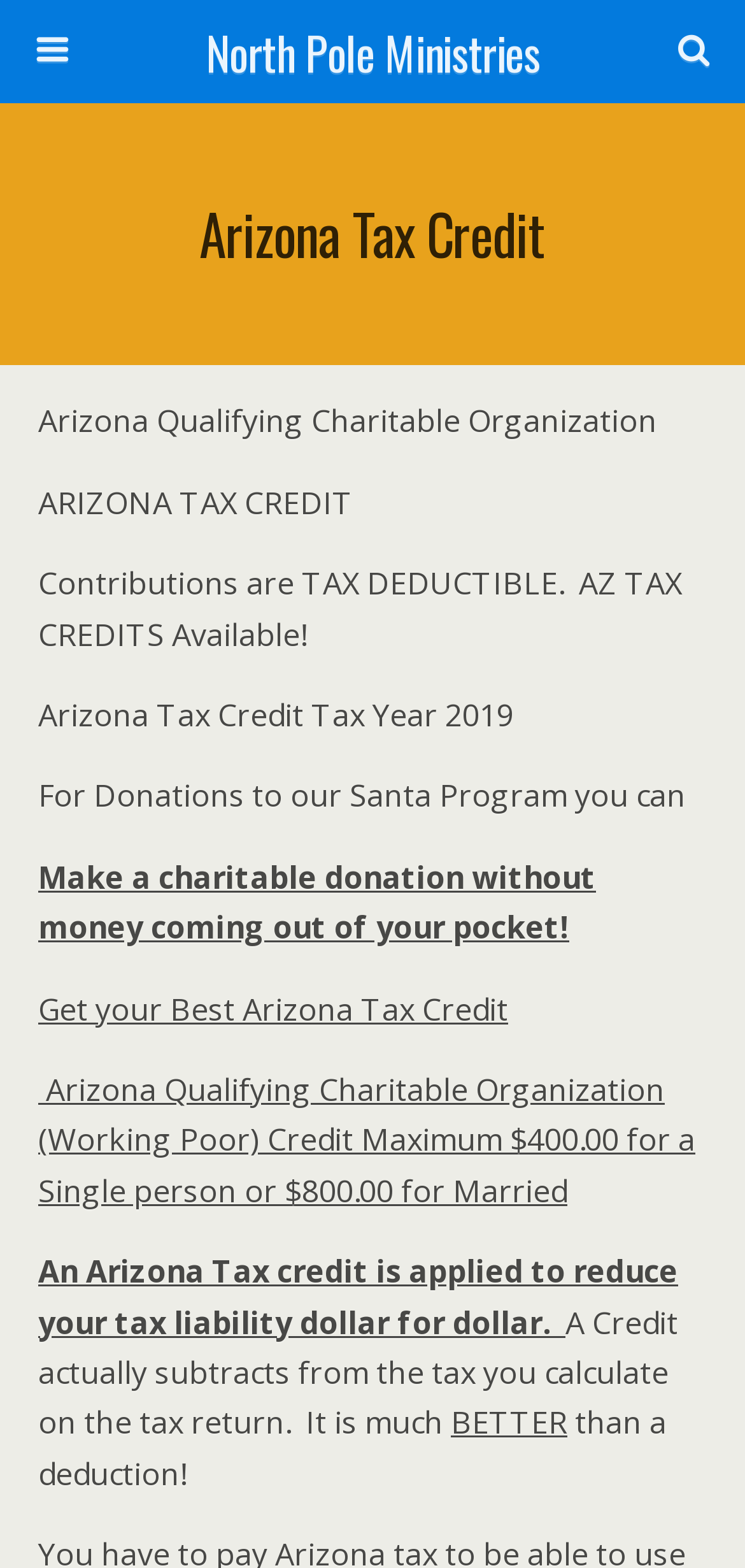Please respond in a single word or phrase: 
What is the purpose of the Arizona Tax Credit?

Reduce tax liability